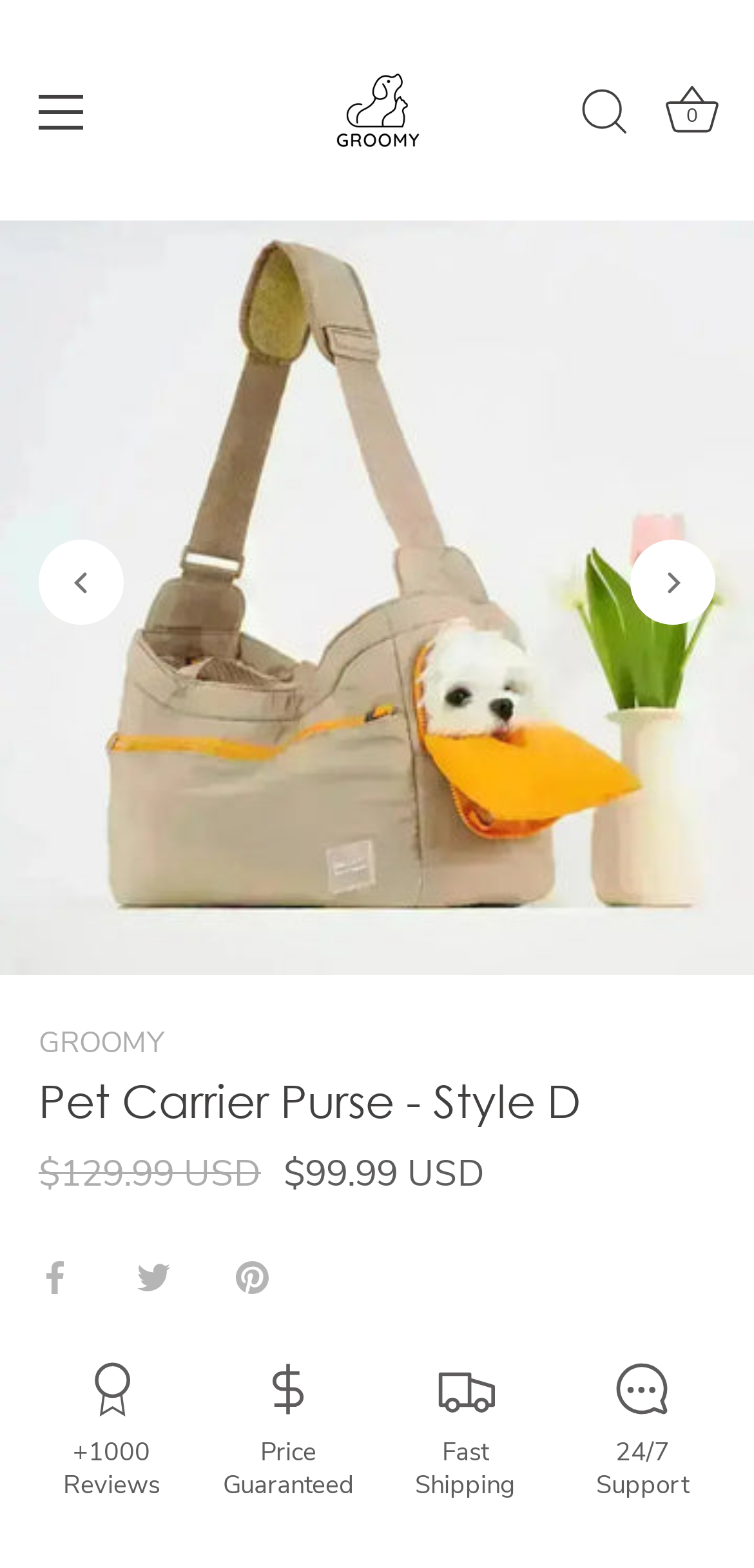Can you provide the bounding box coordinates for the element that should be clicked to implement the instruction: "Search for a product"?

[0.746, 0.048, 0.859, 0.102]